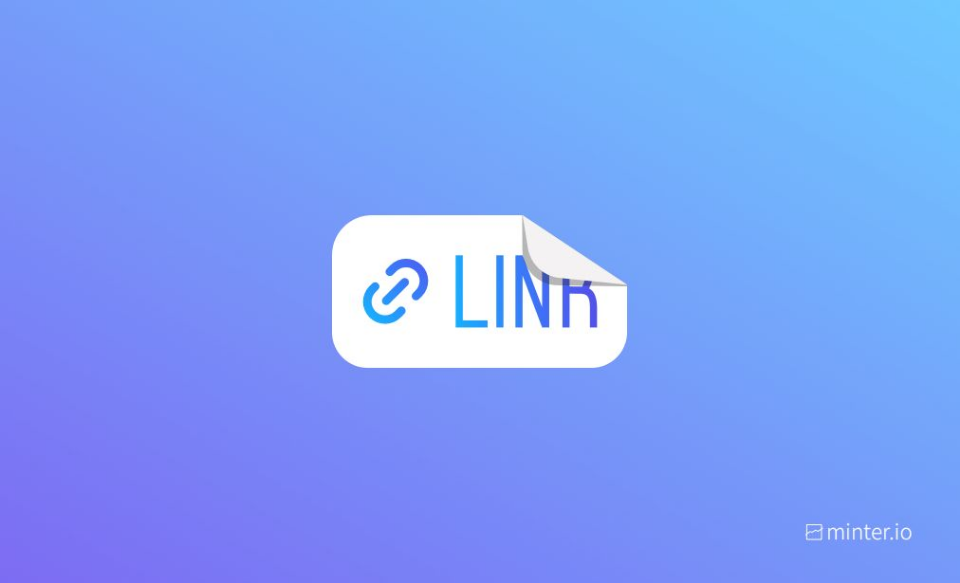Detail every aspect of the image in your description.

The image features a modern design depicting a stylized link sticker, prominently displaying the word "LINK" in bold blue typography. The background transitions from a soft gradient of blue to purple, enhancing the visual appeal. This representation symbolizes Instagram's recent shift from the traditional swipe-up feature to a more interactive link sticker. This strategic change is part of Instagram's broader efforts to innovate and adapt to user preferences, as highlighted in the accompanying blog titled "Instagram axes swipe up for link stickers" on Minter.io. The design encapsulates the essence of connectivity, emphasizing ease of access to shared content on the platform.